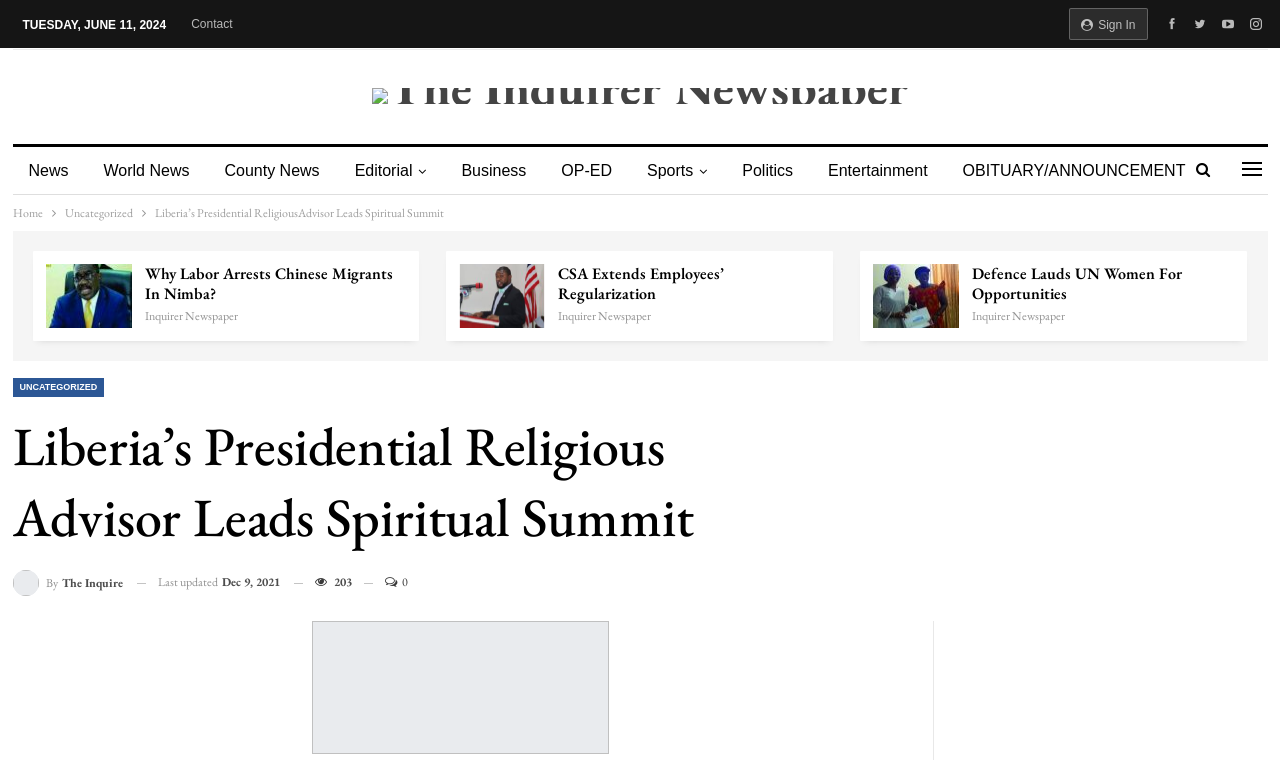Answer the question briefly using a single word or phrase: 
What is the date of the last update?

Dec 9, 2021